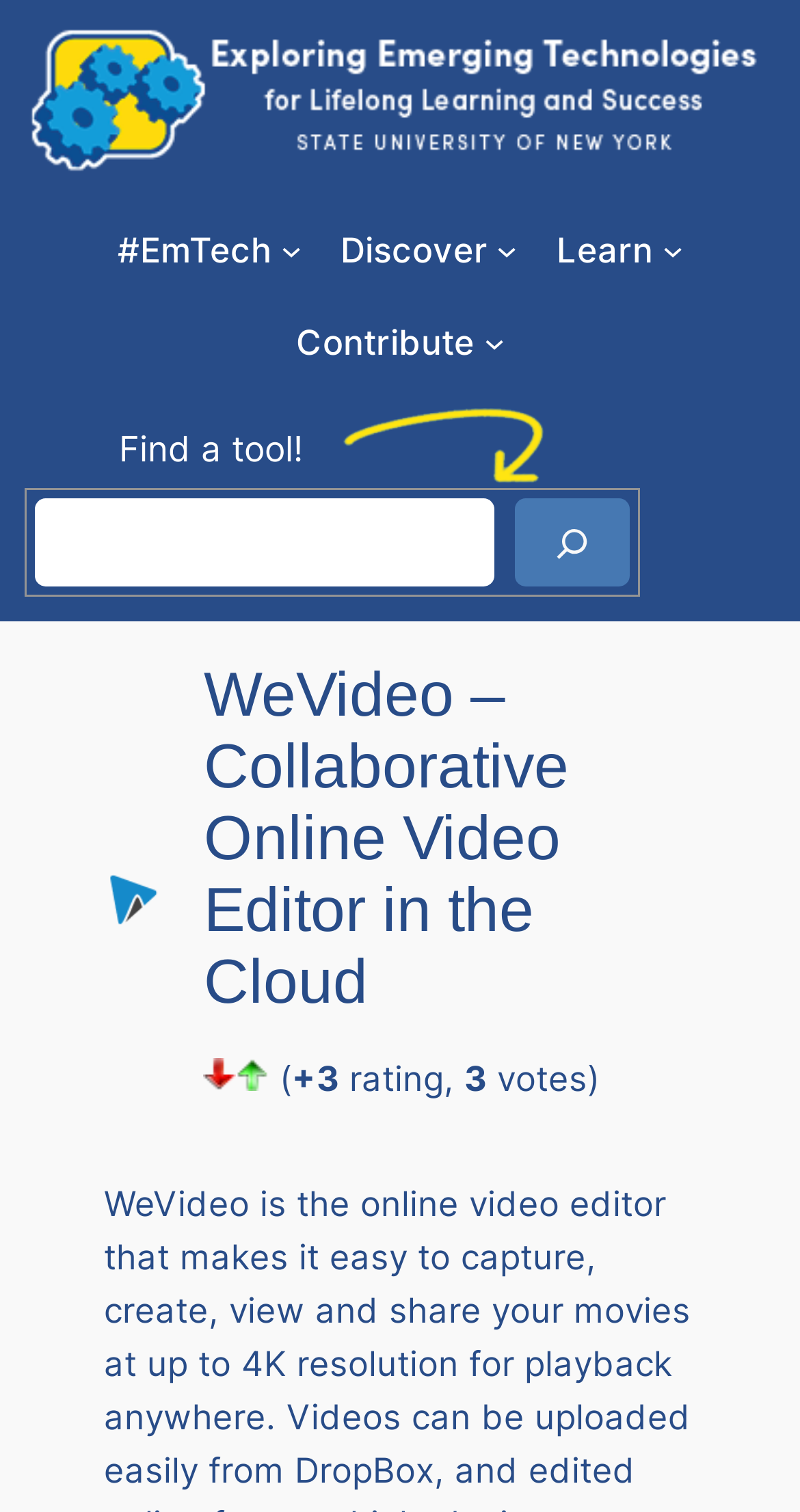Identify the bounding box coordinates of the region I need to click to complete this instruction: "Click the '#EmTech submenu'".

[0.35, 0.158, 0.376, 0.172]